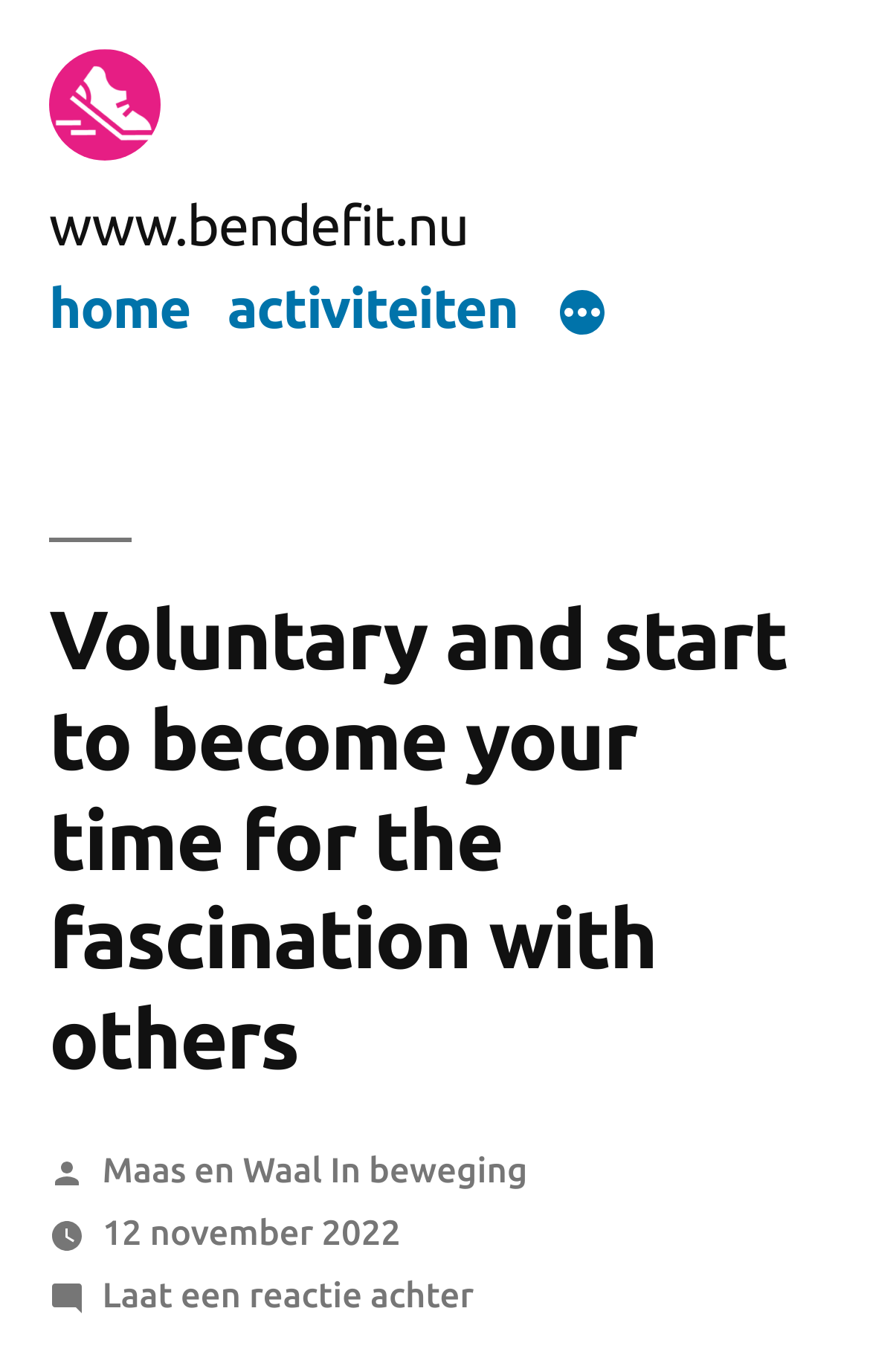Using the information in the image, could you please answer the following question in detail:
How many links are in the navigation menu?

I counted the number of links in the navigation menu by looking at the elements under the 'navigation' element with the description 'Bovenste menu'. I found three links: 'home', 'activiteiten', and a button 'Meer'.